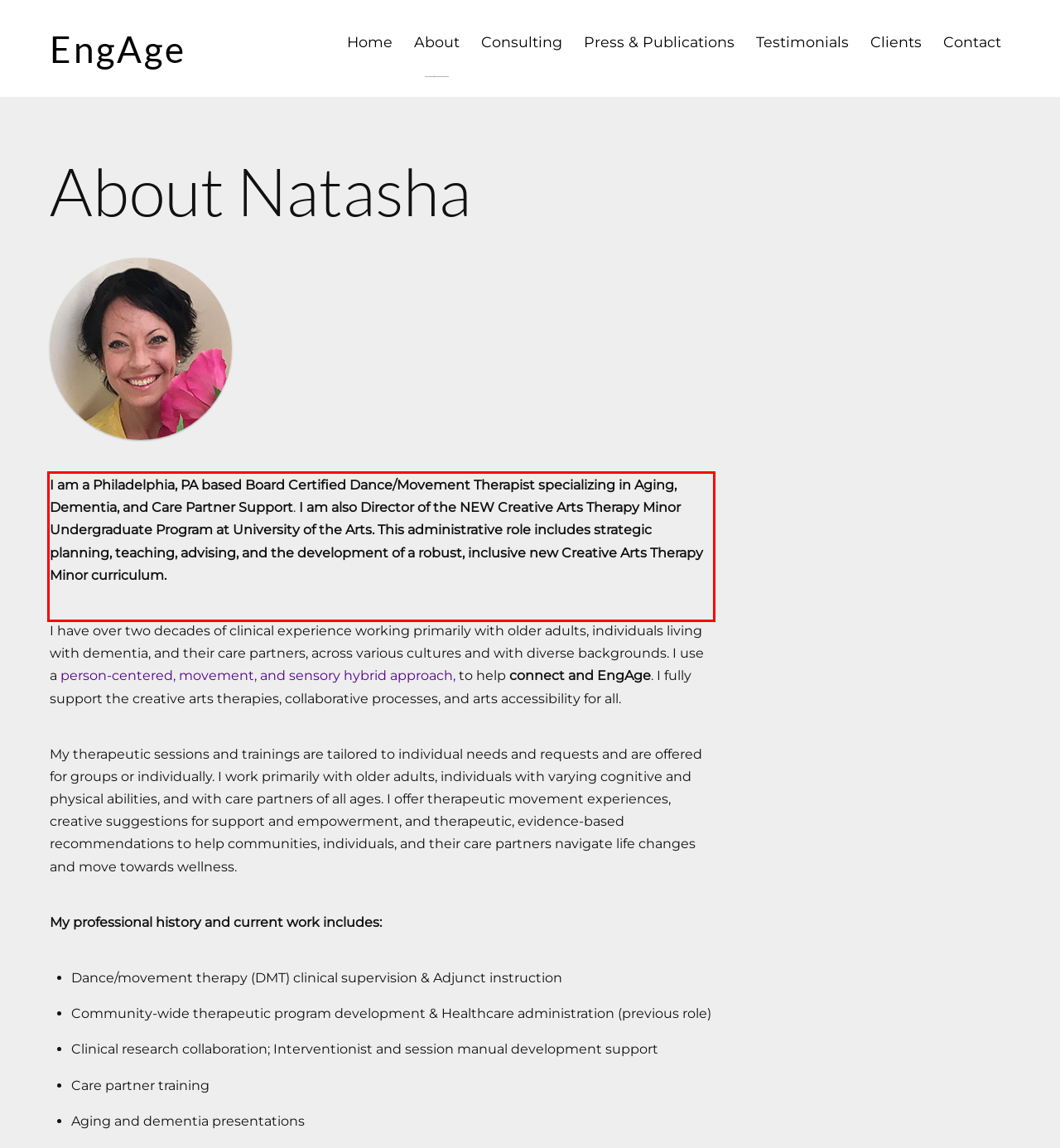Given a screenshot of a webpage containing a red bounding box, perform OCR on the text within this red bounding box and provide the text content.

I am a Philadelphia, PA based Board Certified Dance/Movement Therapist specializing in Aging, Dementia, and Care Partner Support. I am also Director of the NEW Creative Arts Therapy Minor Undergraduate Program at University of the Arts. This administrative role includes strategic planning, teaching, advising, and the development of a robust, inclusive new Creative Arts Therapy Minor curriculum.